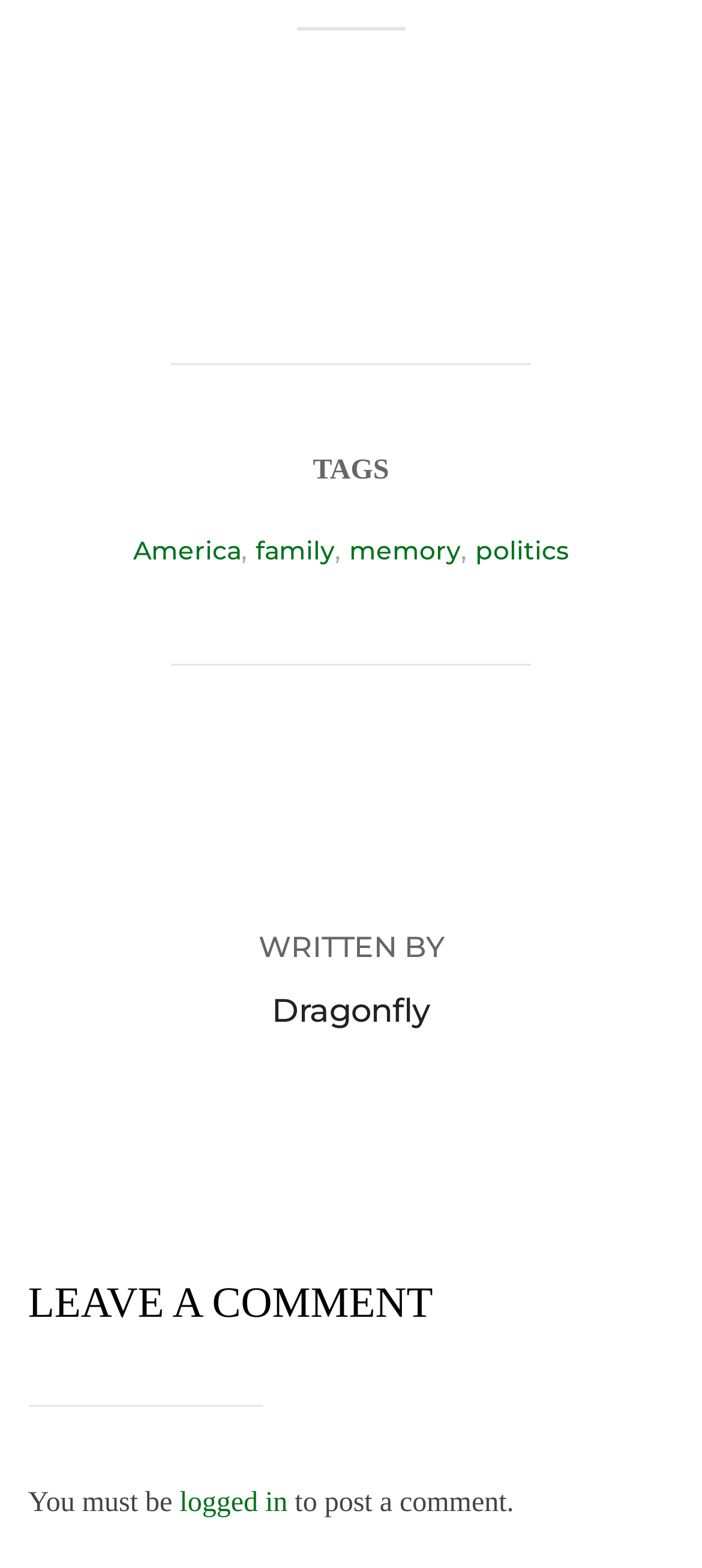Provide a short answer to the following question with just one word or phrase: What is the purpose of this section?

Leave a comment